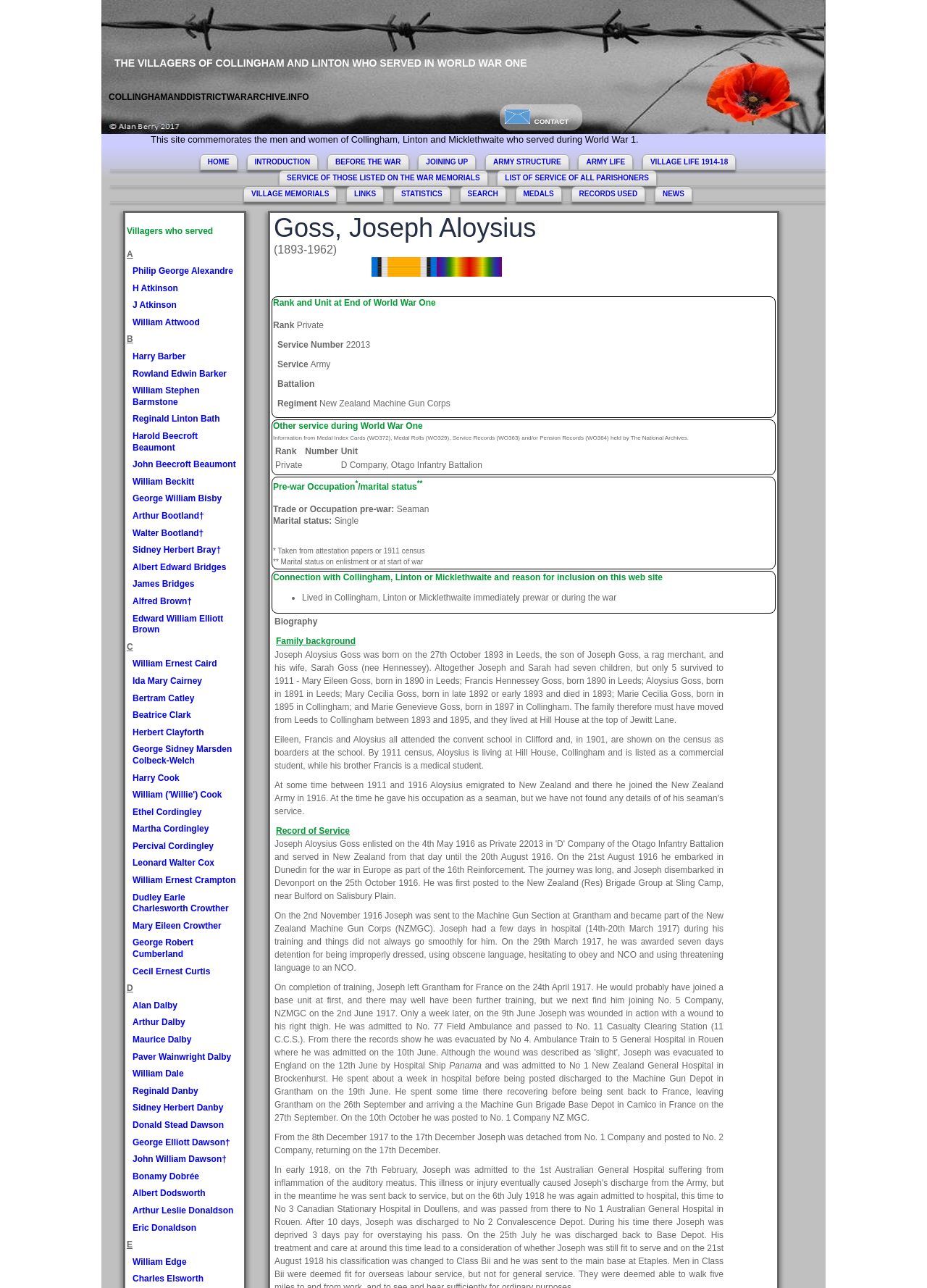Specify the bounding box coordinates of the element's region that should be clicked to achieve the following instruction: "Search for something". The bounding box coordinates consist of four float numbers between 0 and 1, in the format [left, top, right, bottom].

[0.504, 0.147, 0.537, 0.154]